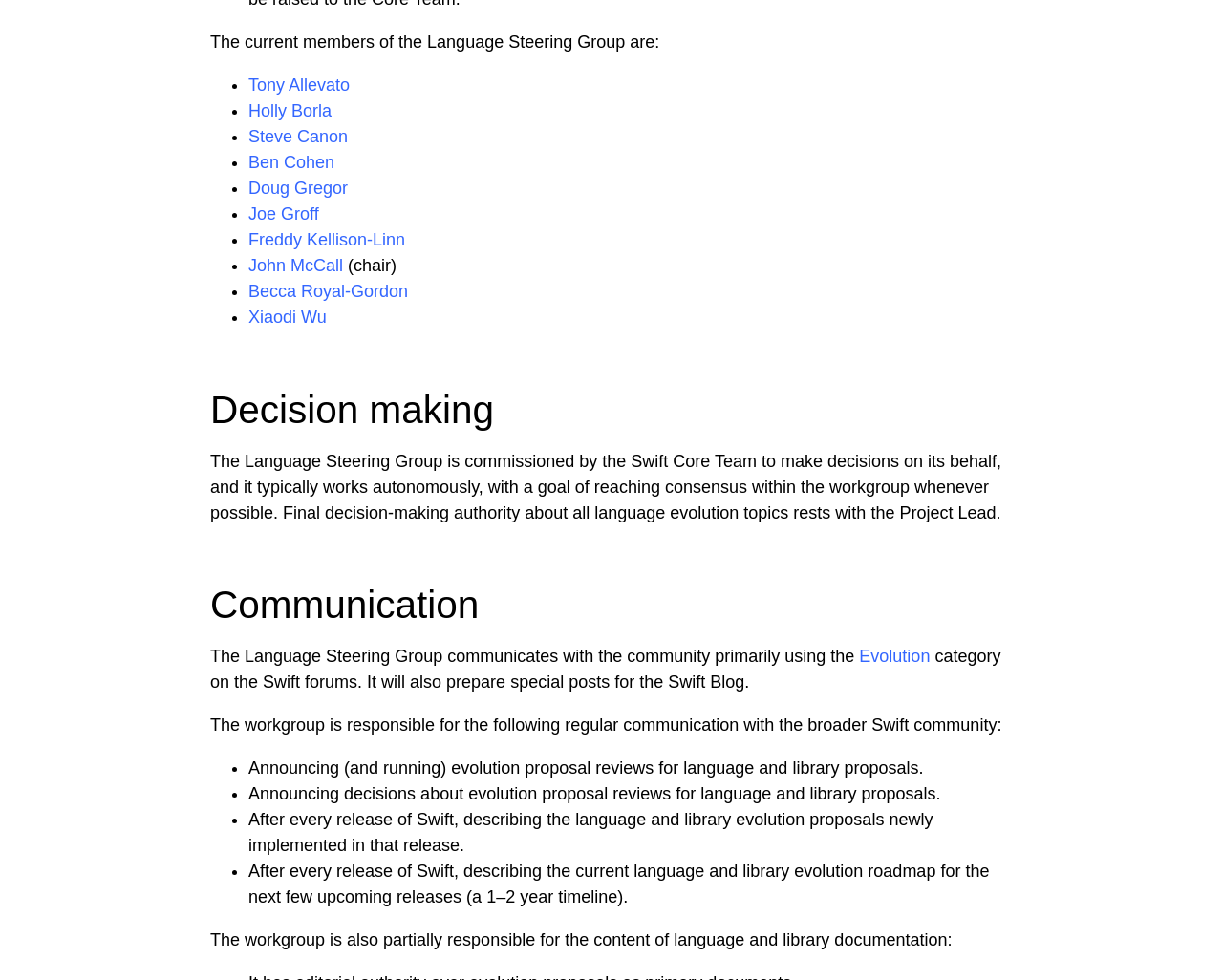What is the name of the first member of the Language Steering Group?
Please answer the question with a detailed and comprehensive explanation.

I found the answer by looking at the list of members under the heading 'The current members of the Language Steering Group are:' and identifying the first link as 'Tony Allevato'.